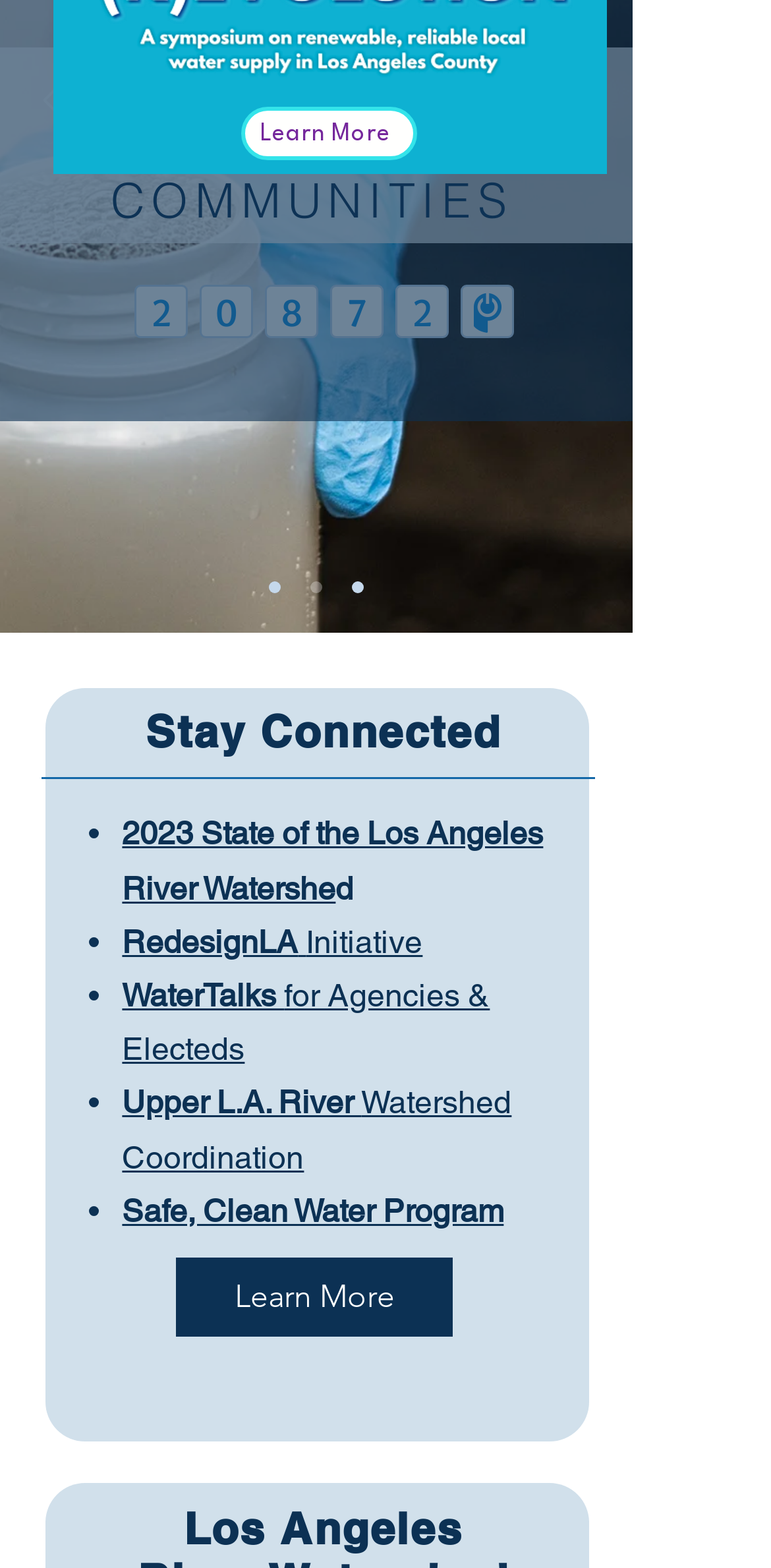Calculate the bounding box coordinates for the UI element based on the following description: "Upper L.A. River Watershed Coordination". Ensure the coordinates are four float numbers between 0 and 1, i.e., [left, top, right, bottom].

[0.158, 0.691, 0.664, 0.75]